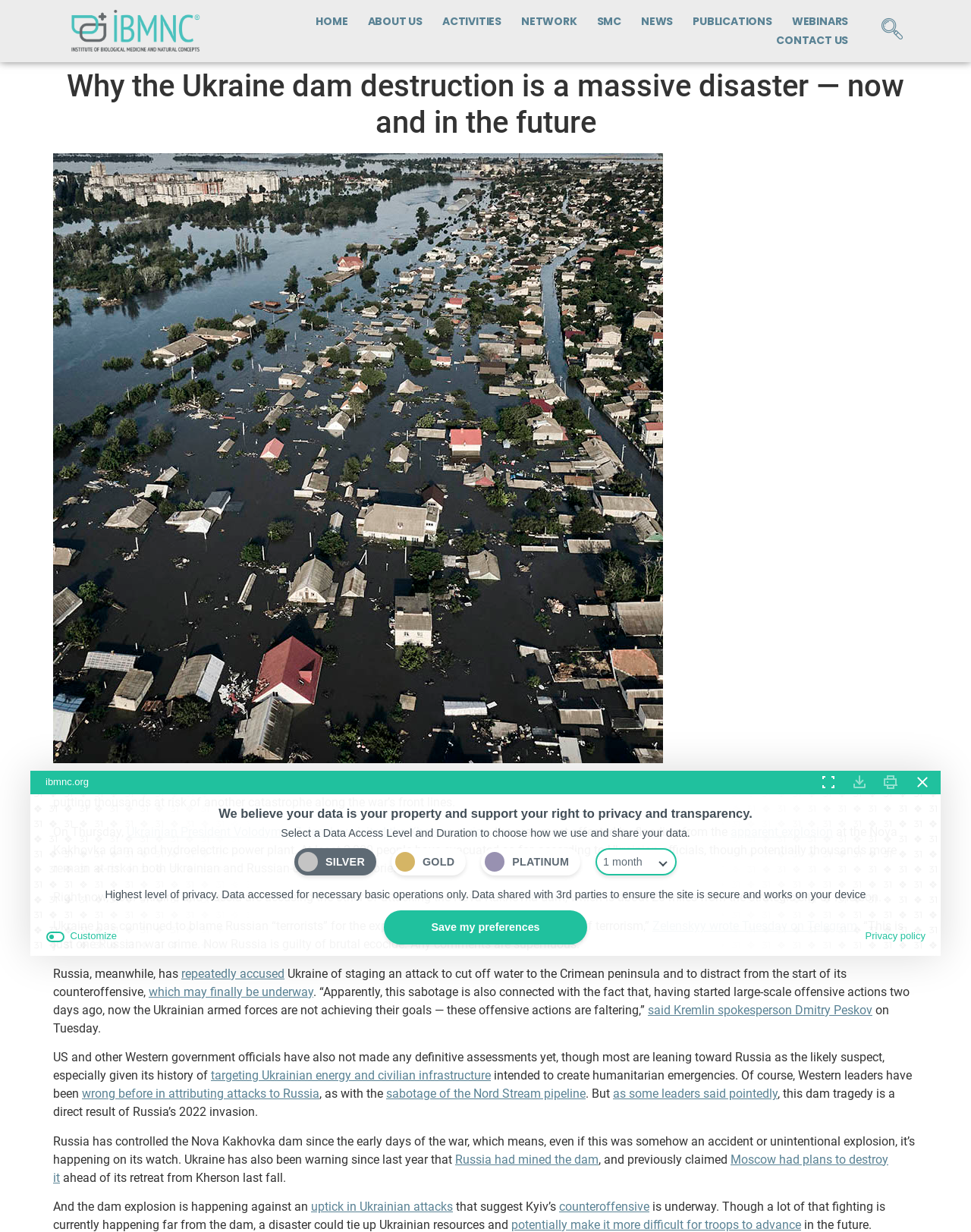Answer the following query concisely with a single word or phrase:
What is the name of the dam mentioned in the article?

Nova Kakhovka dam